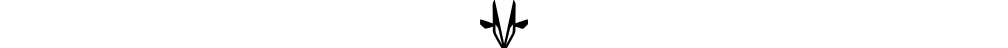Look at the image and give a detailed response to the following question: What is the aesthetic of the logo's design?

The clean lines and minimalist approach of the design suggest a modern aesthetic, which is likely to appeal to viewers and enhance brand recognition.